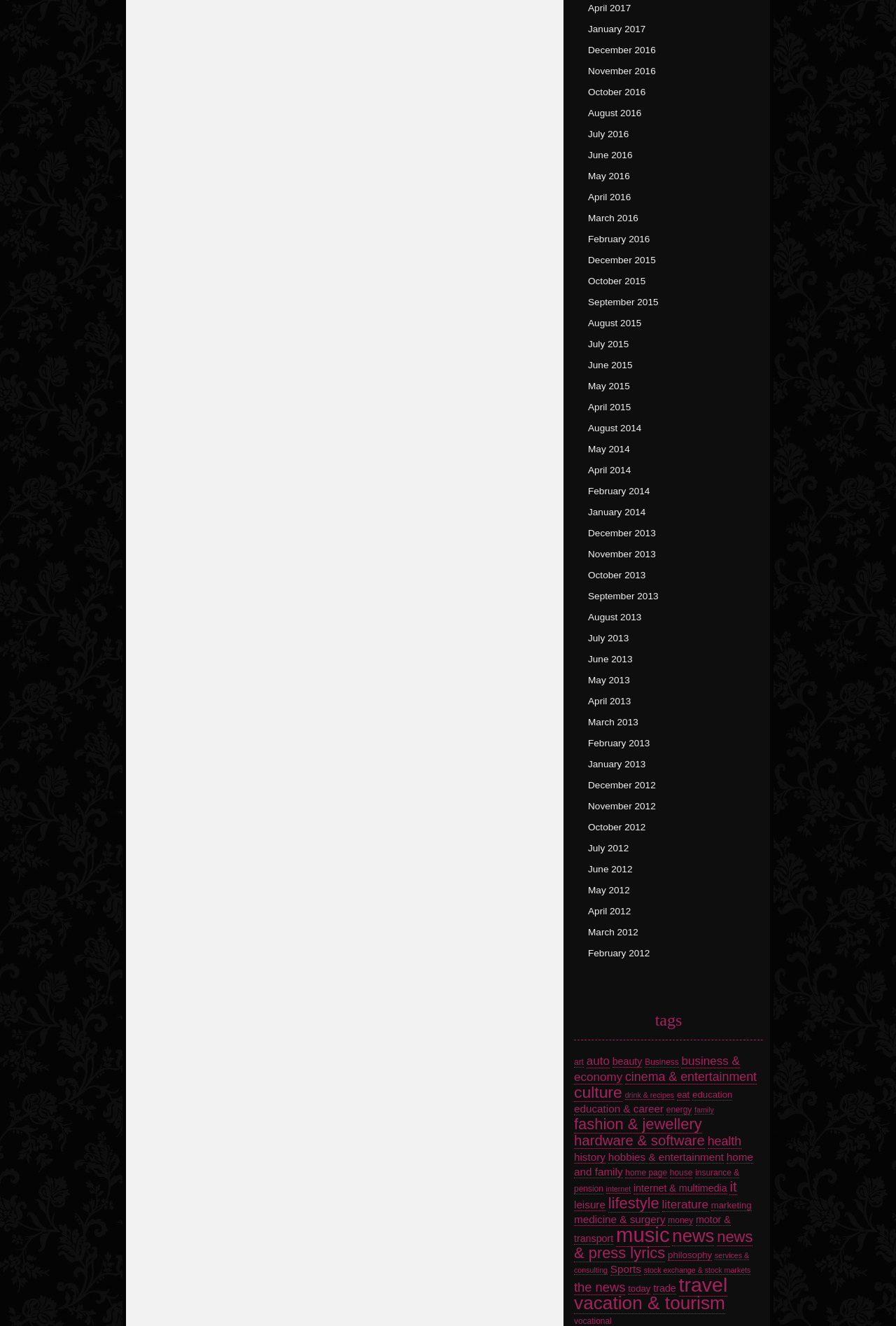What is the last category on the webpage?
Look at the screenshot and respond with a single word or phrase.

Motor & transport